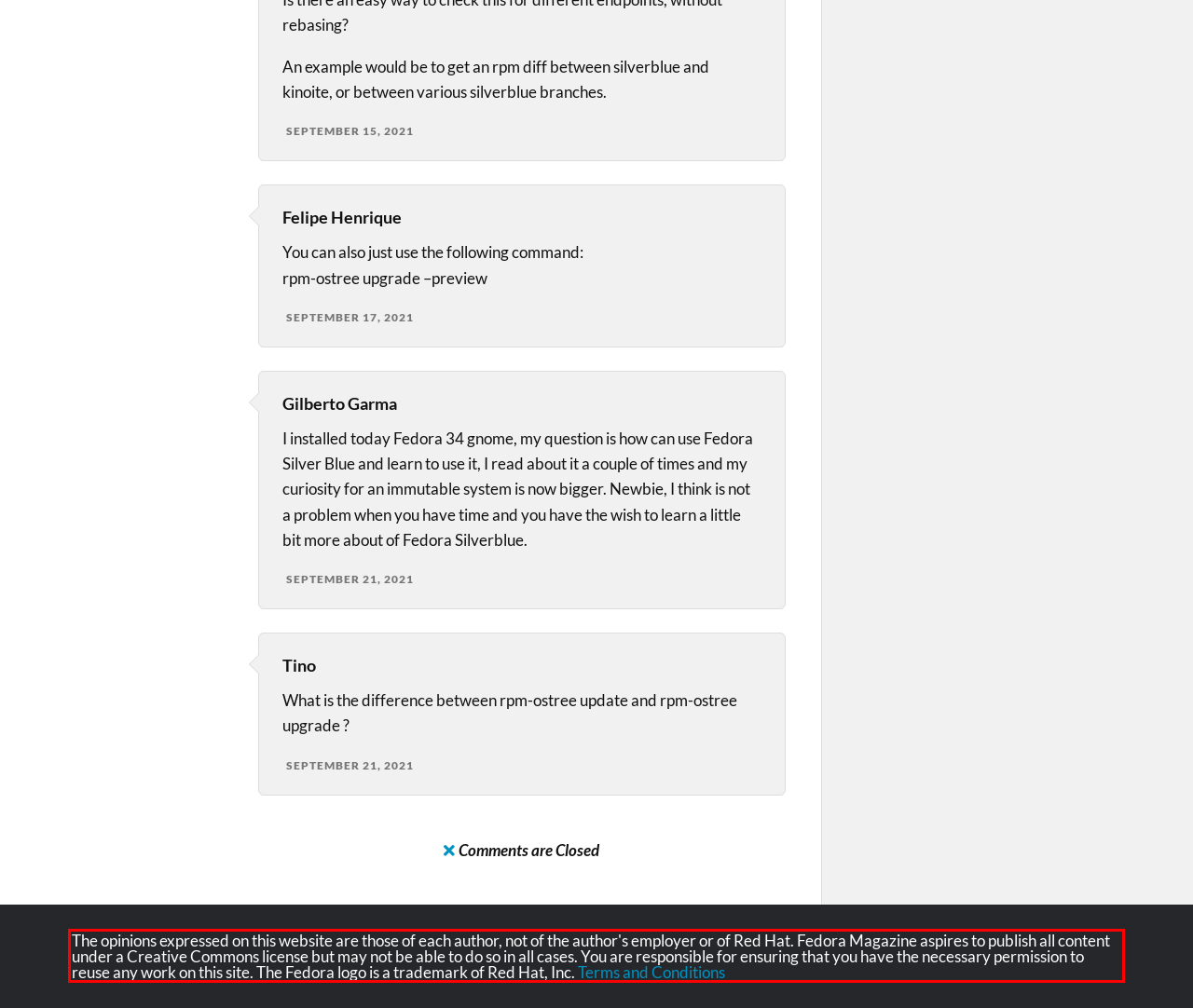Within the screenshot of the webpage, locate the red bounding box and use OCR to identify and provide the text content inside it.

The opinions expressed on this website are those of each author, not of the author's employer or of Red Hat. Fedora Magazine aspires to publish all content under a Creative Commons license but may not be able to do so in all cases. You are responsible for ensuring that you have the necessary permission to reuse any work on this site. The Fedora logo is a trademark of Red Hat, Inc. Terms and Conditions